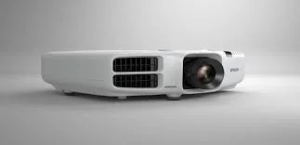What is the context of the article related to the image?
Look at the screenshot and respond with one word or a short phrase.

Projector maintenance